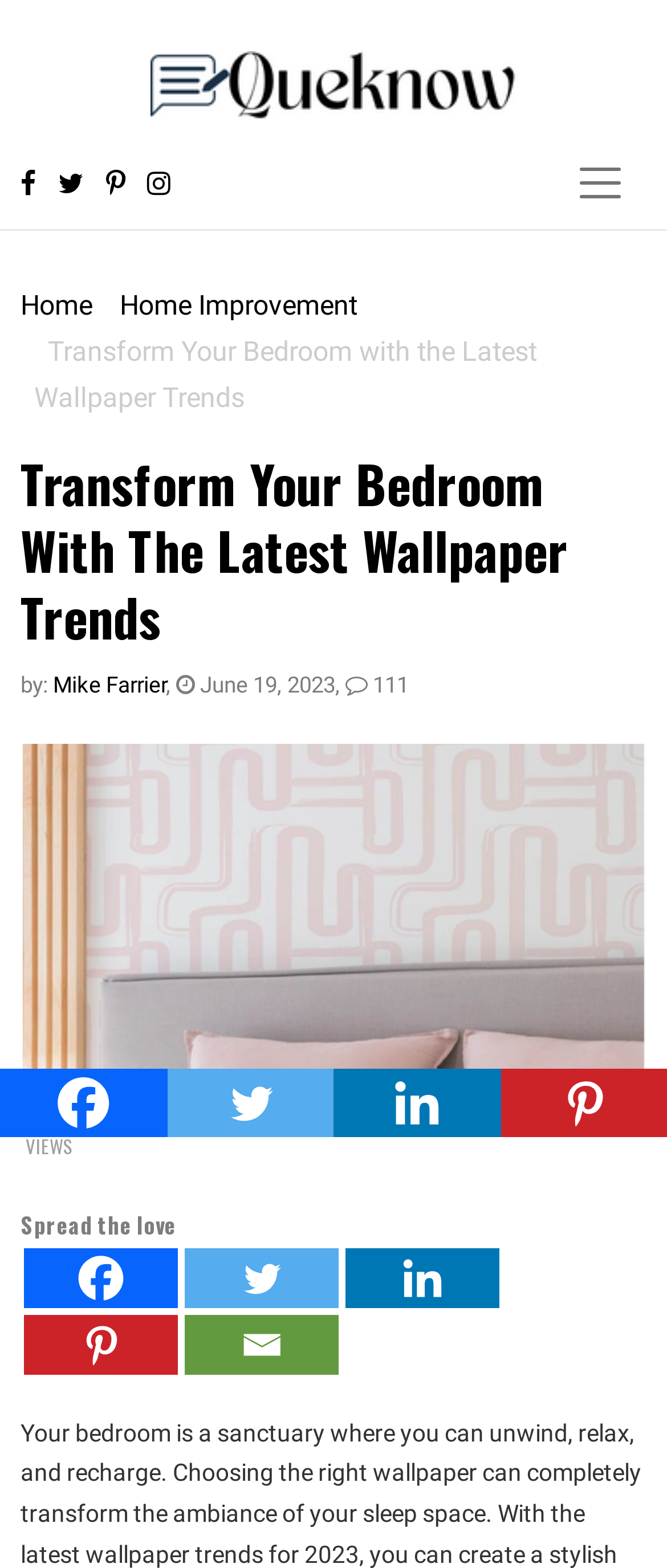Locate the bounding box coordinates of the clickable region necessary to complete the following instruction: "Click the Queknow Logo". Provide the coordinates in the format of four float numbers between 0 and 1, i.e., [left, top, right, bottom].

[0.224, 0.041, 0.776, 0.063]